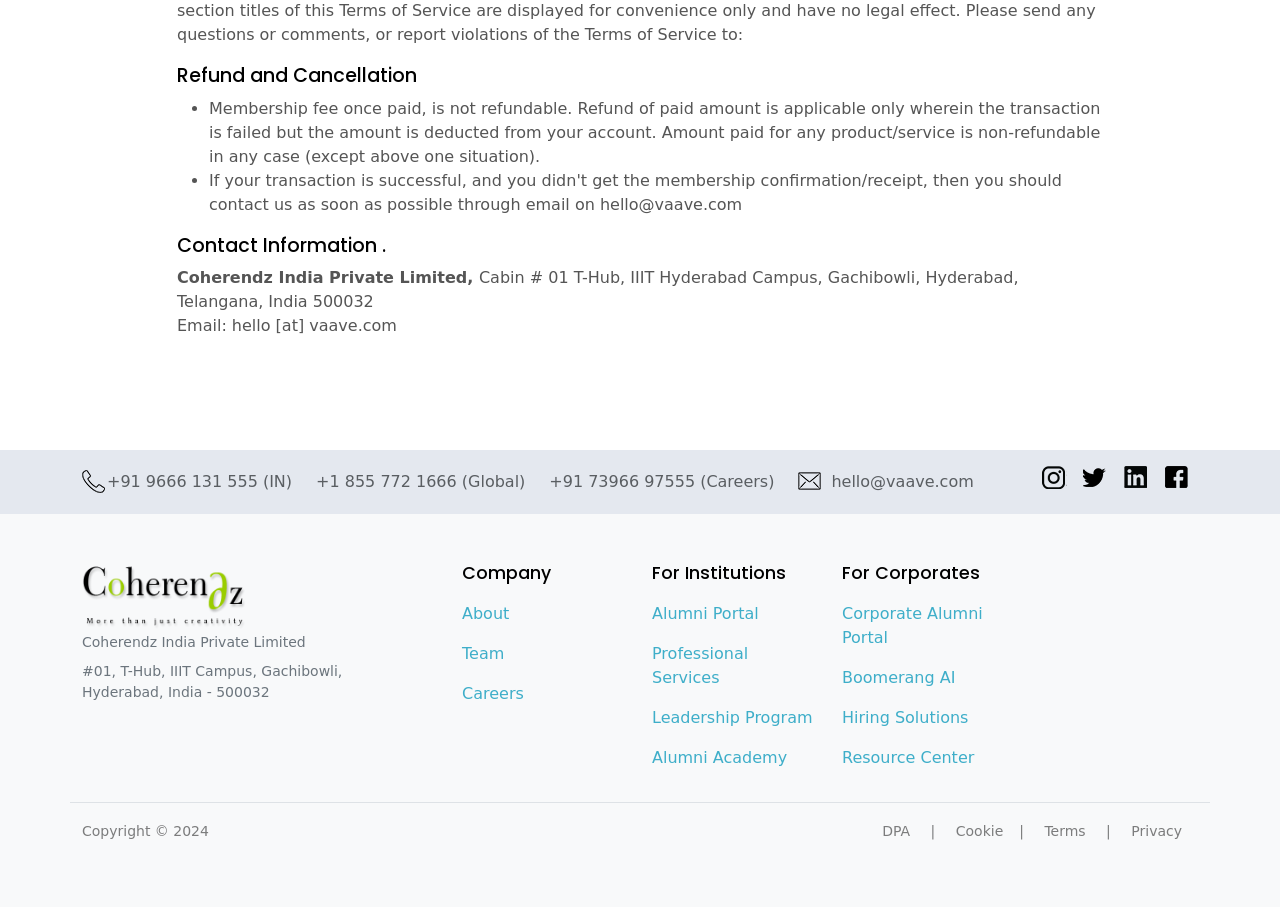Locate the bounding box coordinates of the segment that needs to be clicked to meet this instruction: "Search for something".

None